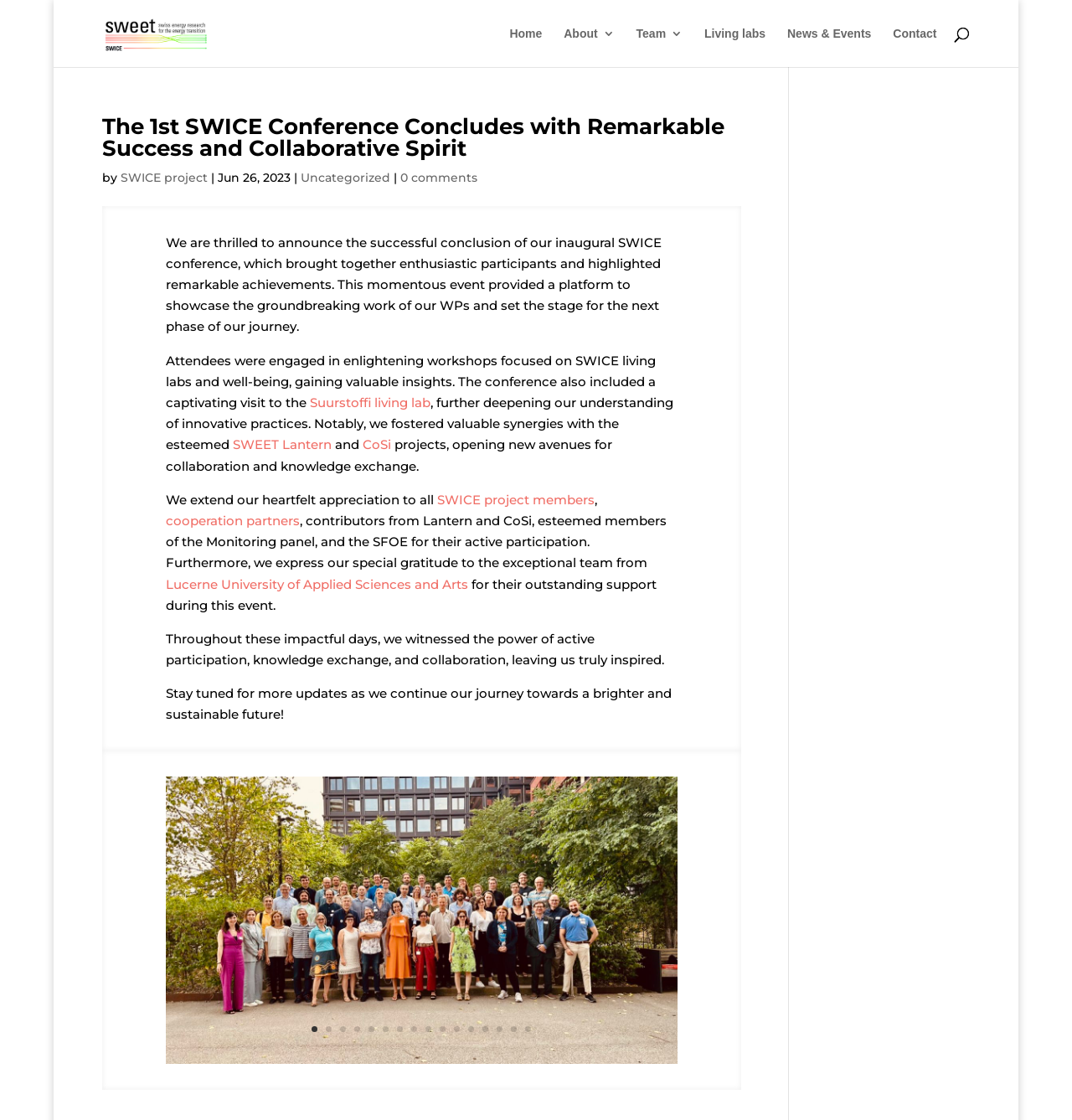What is the date of the conference?
Please provide a single word or phrase as the answer based on the screenshot.

Jun 26, 2023